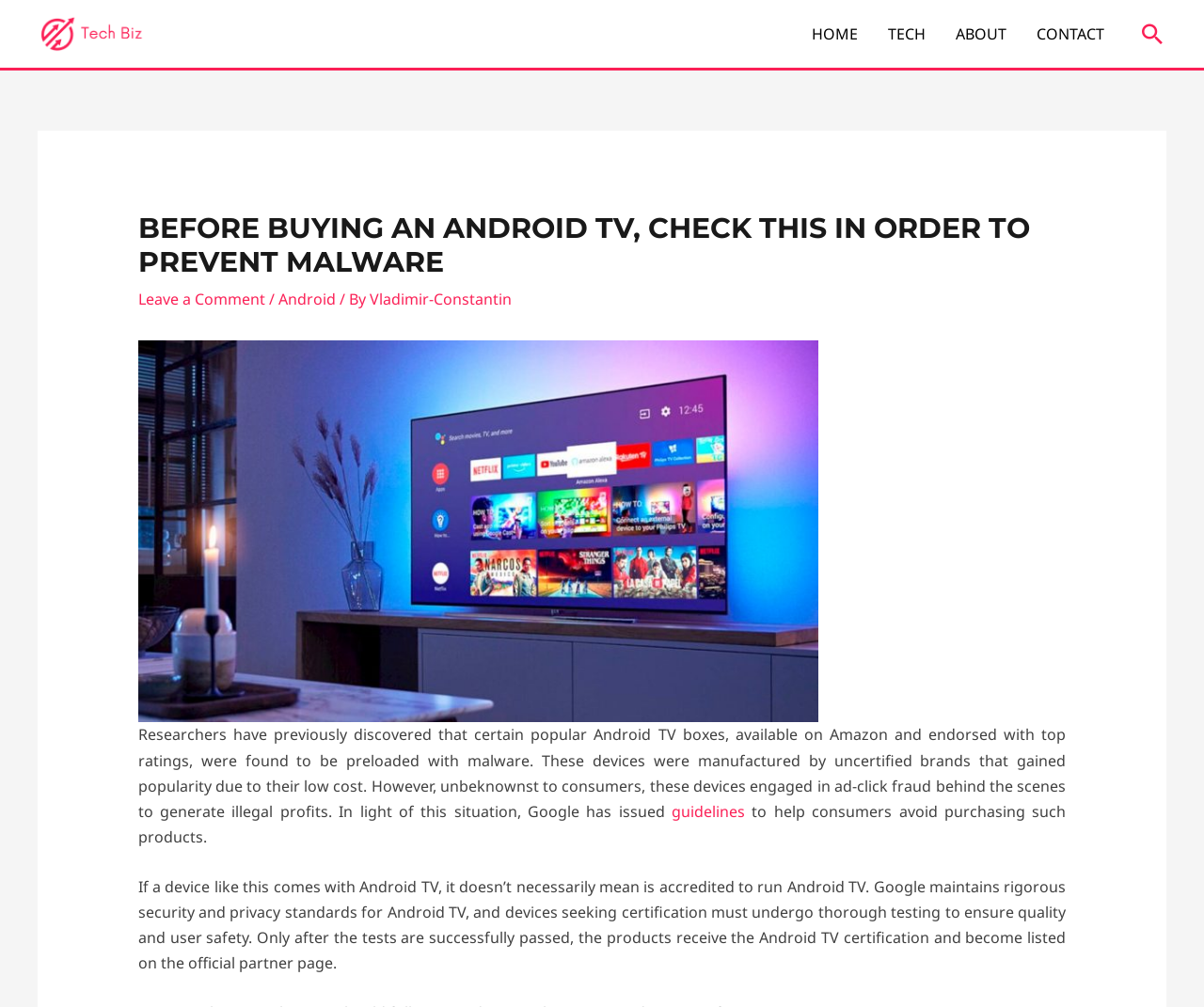What is the purpose of Google's guidelines?
From the image, provide a succinct answer in one word or a short phrase.

To help consumers avoid purchasing malware-infected products